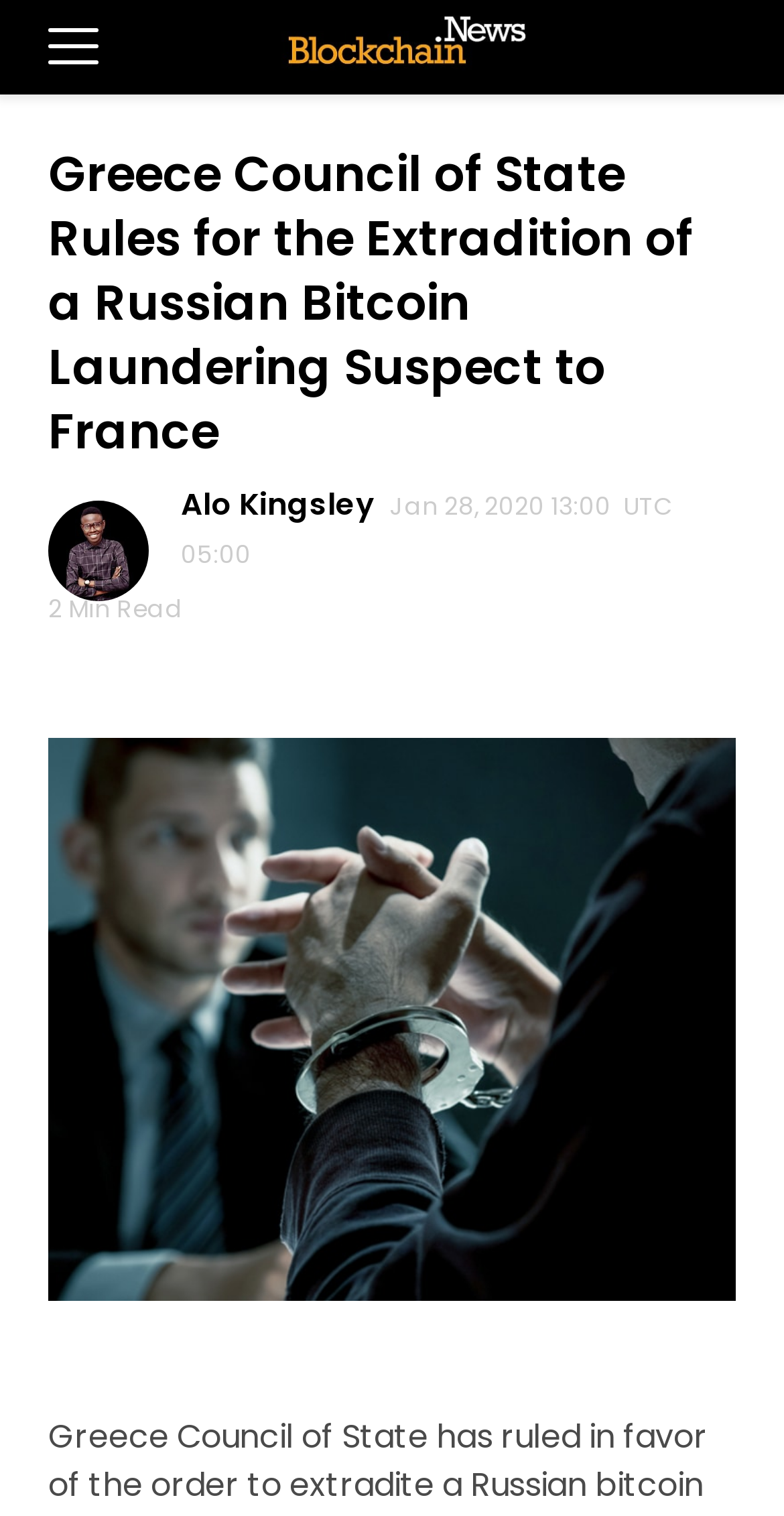Based on the element description "Alo Kingsley", predict the bounding box coordinates of the UI element.

[0.231, 0.318, 0.497, 0.346]